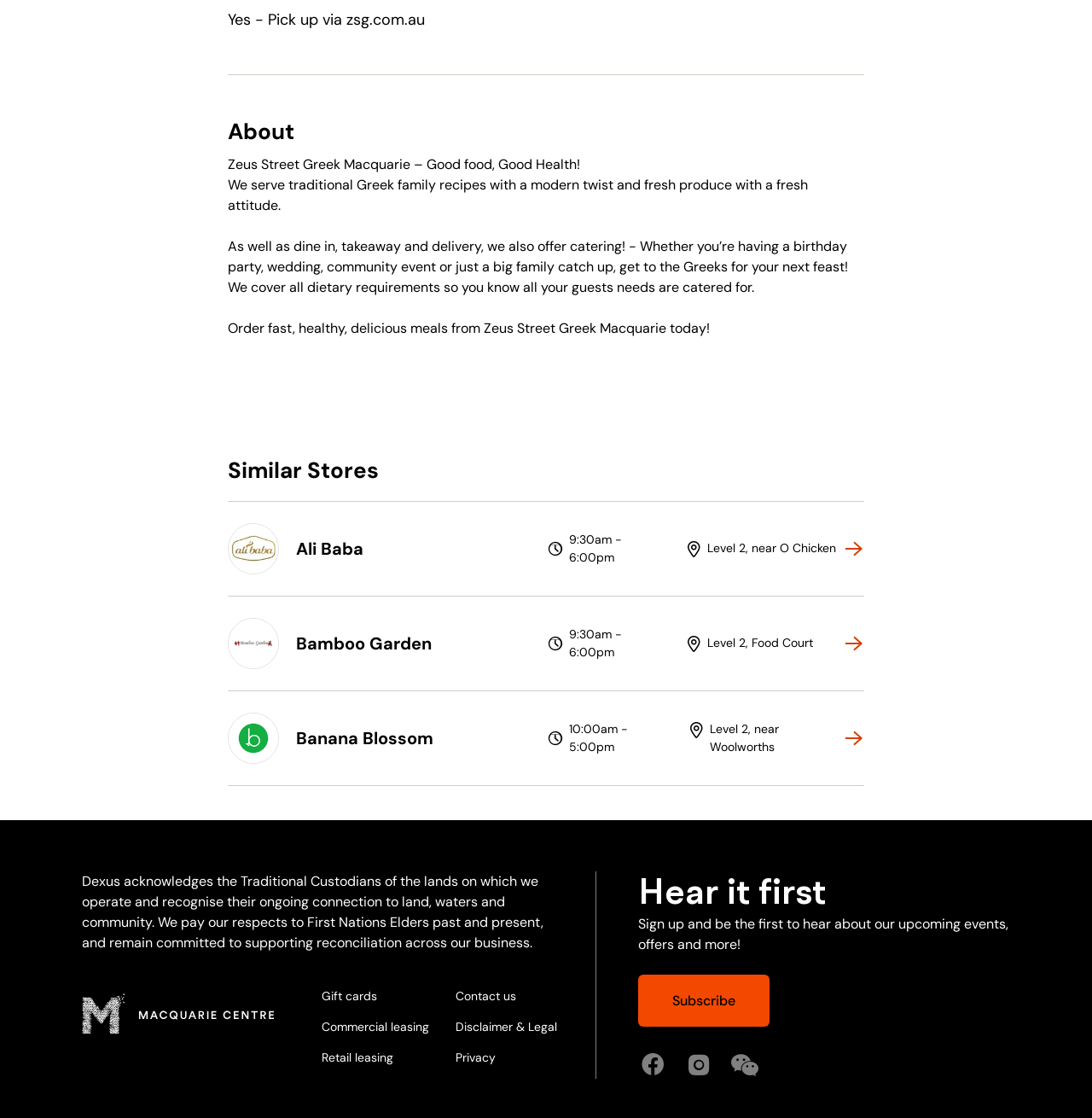Answer the following in one word or a short phrase: 
What is the purpose of the 'Hear it first' section?

To sign up for upcoming events and offers